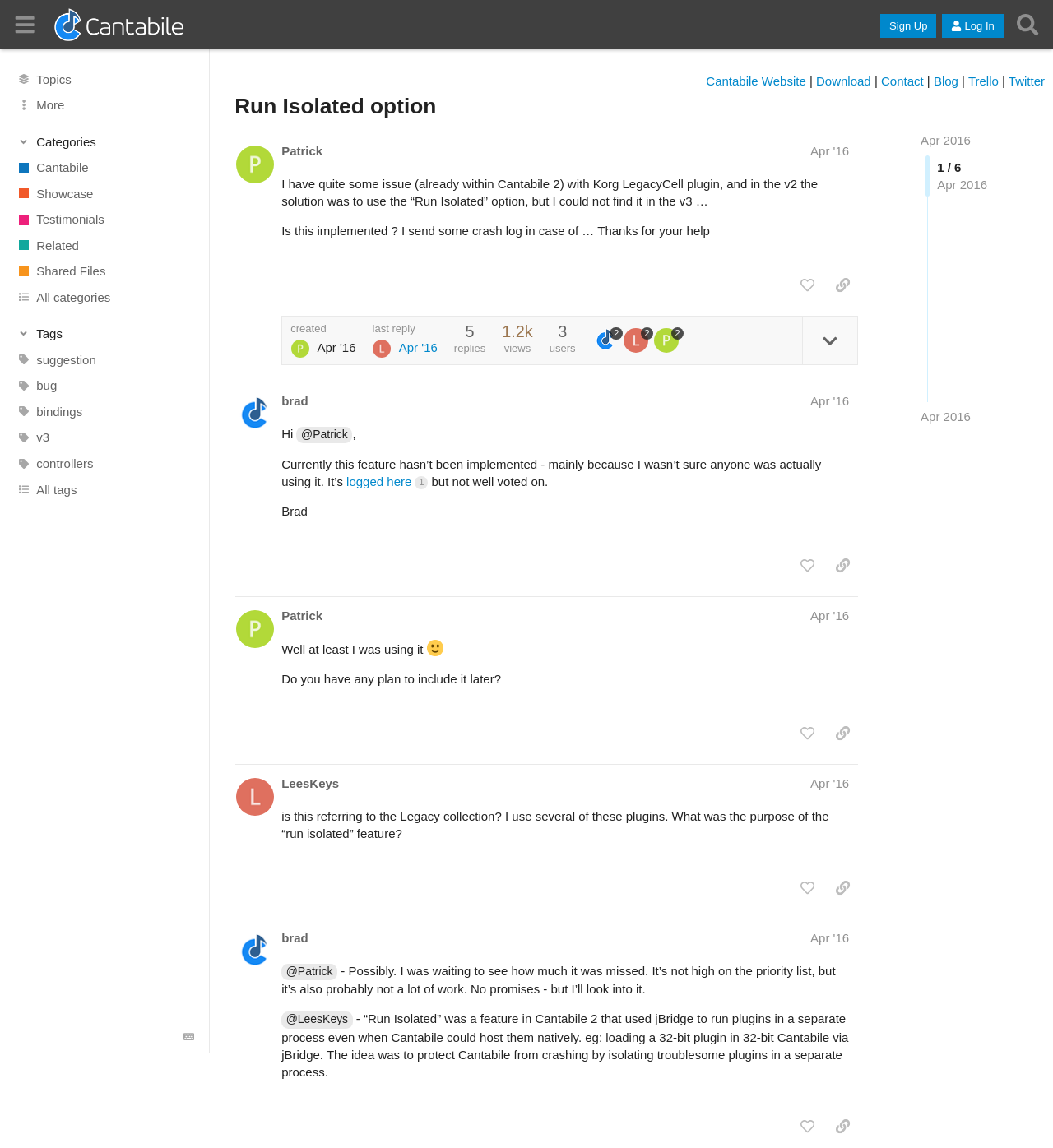Given the element description, predict the bounding box coordinates in the format (top-left x, top-left y, bottom-right x, bottom-right y), using floating point numbers between 0 and 1: Cantabile Website

[0.671, 0.064, 0.765, 0.076]